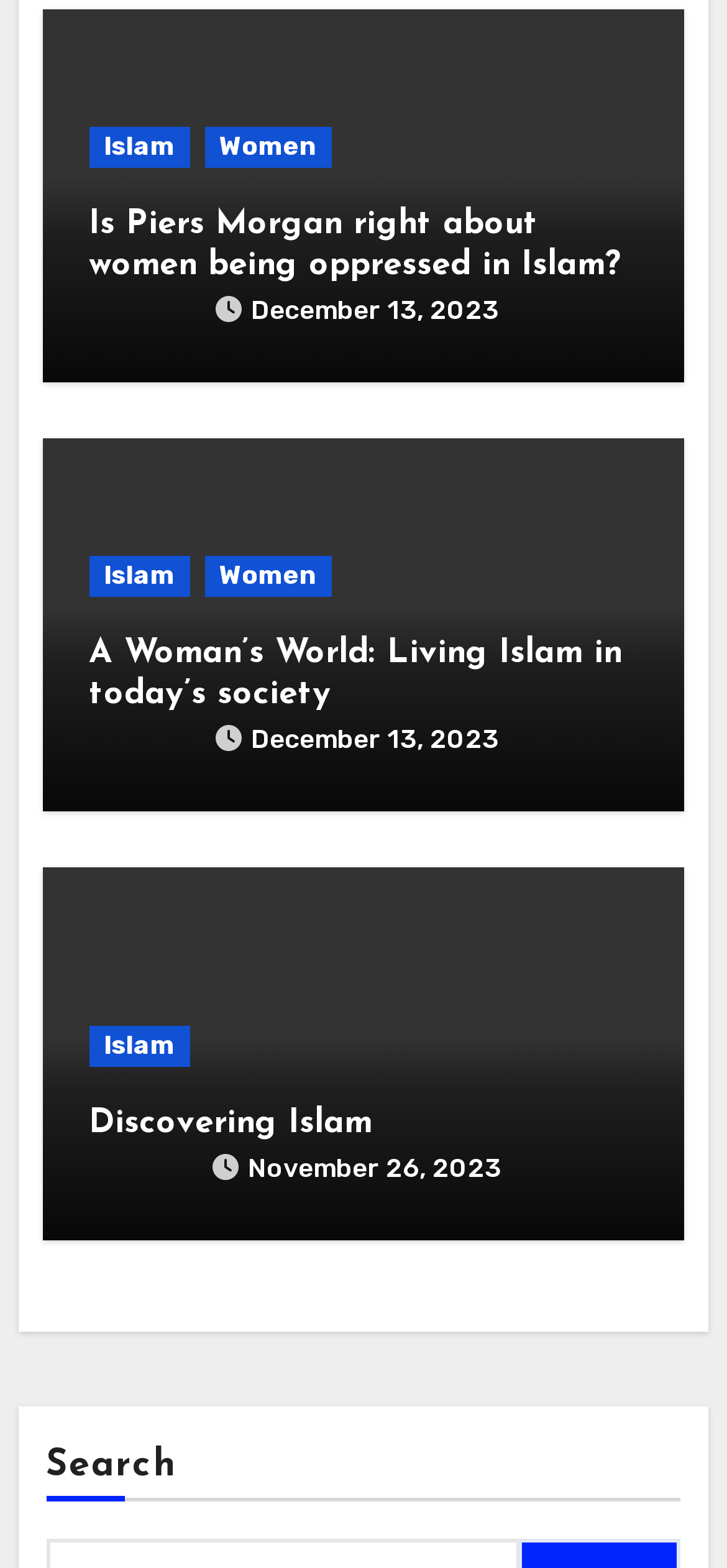Please identify the bounding box coordinates of the element's region that needs to be clicked to fulfill the following instruction: "search for something". The bounding box coordinates should consist of four float numbers between 0 and 1, i.e., [left, top, right, bottom].

[0.063, 0.923, 0.242, 0.946]